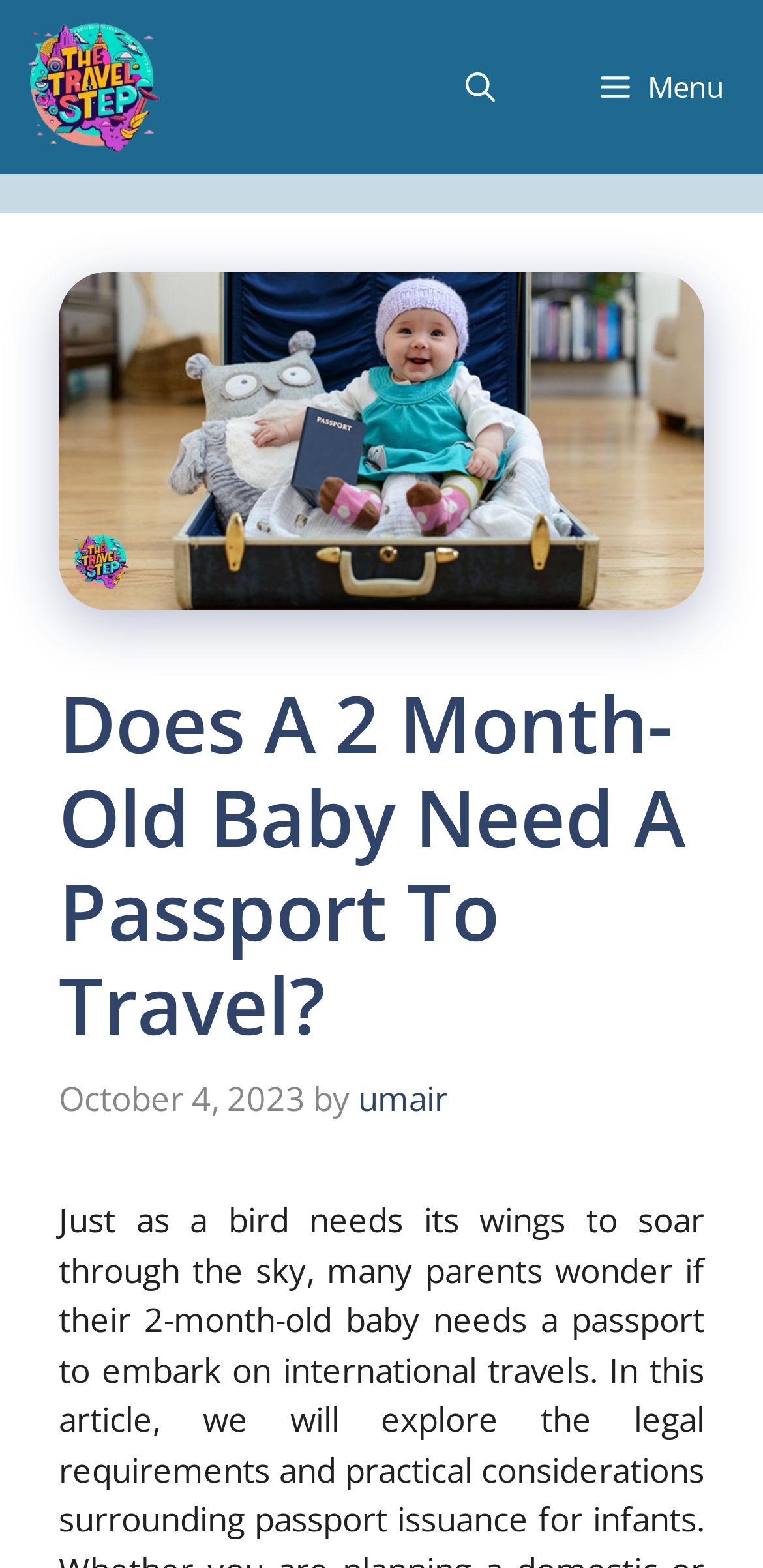Find the bounding box of the UI element described as: "aria-label="Open search"". The bounding box coordinates should be given as four float values between 0 and 1, i.e., [left, top, right, bottom].

[0.541, 0.0, 0.718, 0.111]